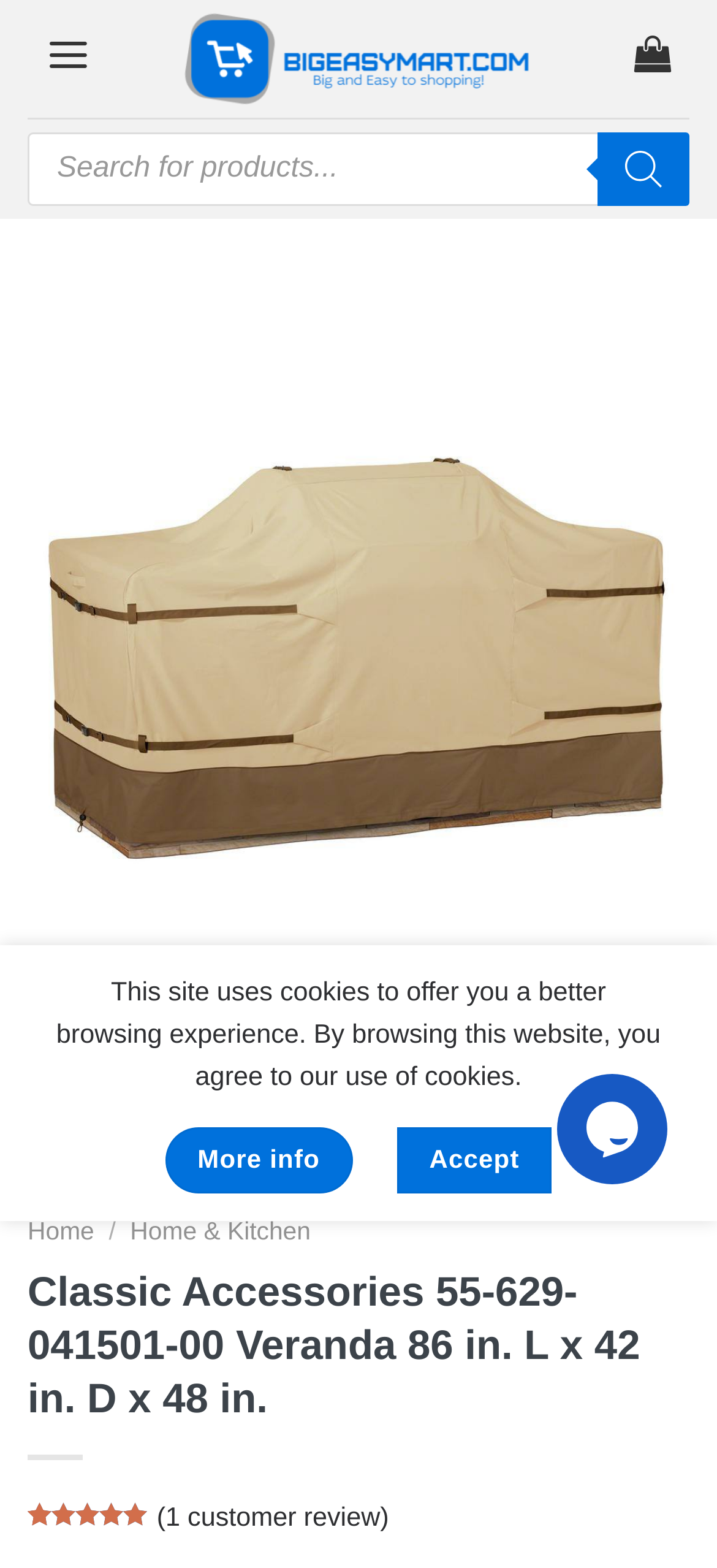Show me the bounding box coordinates of the clickable region to achieve the task as per the instruction: "Go to home page".

[0.038, 0.776, 0.131, 0.794]